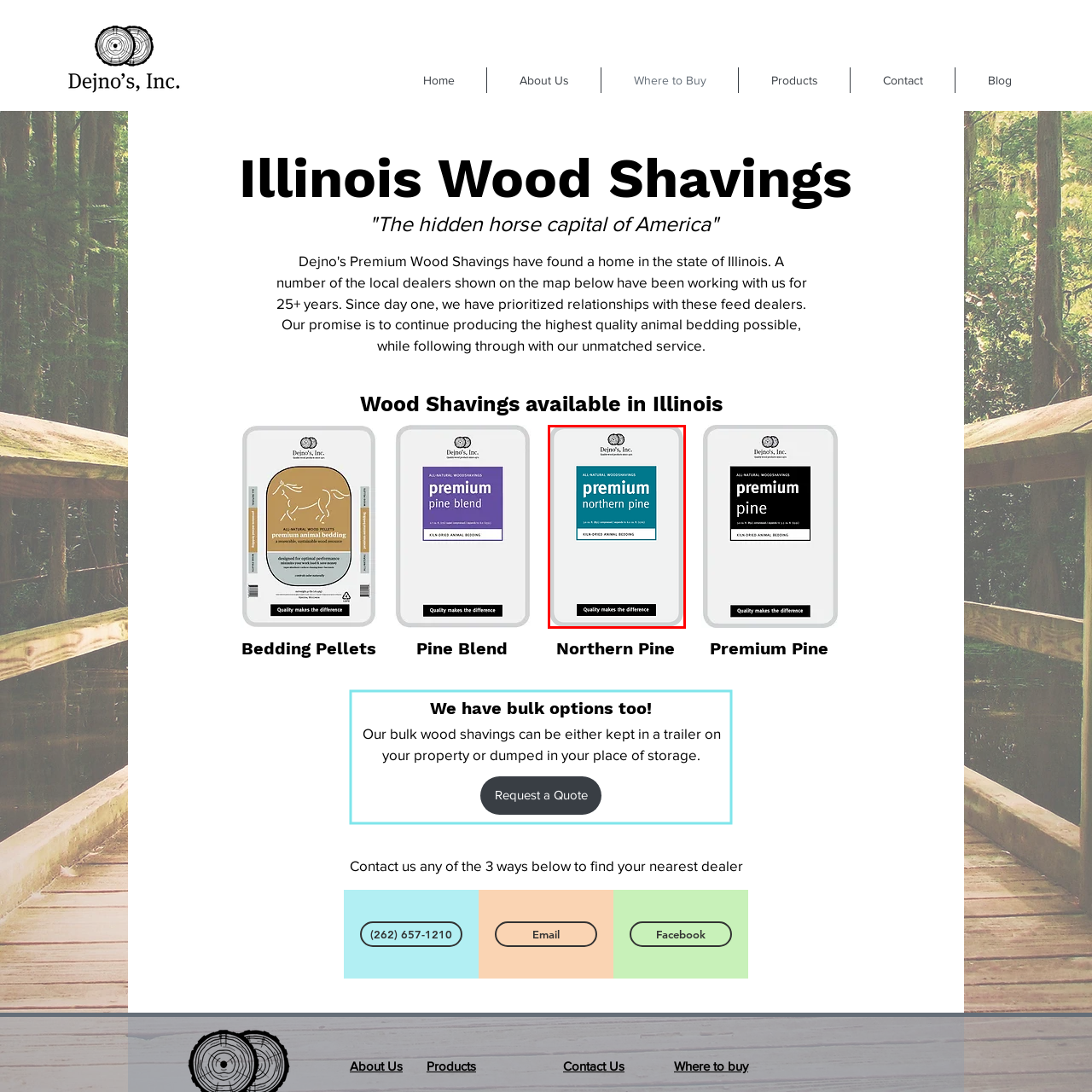Examine the image inside the red outline, What is the intended use of the wood shavings?
 Answer with a single word or phrase.

animal bedding